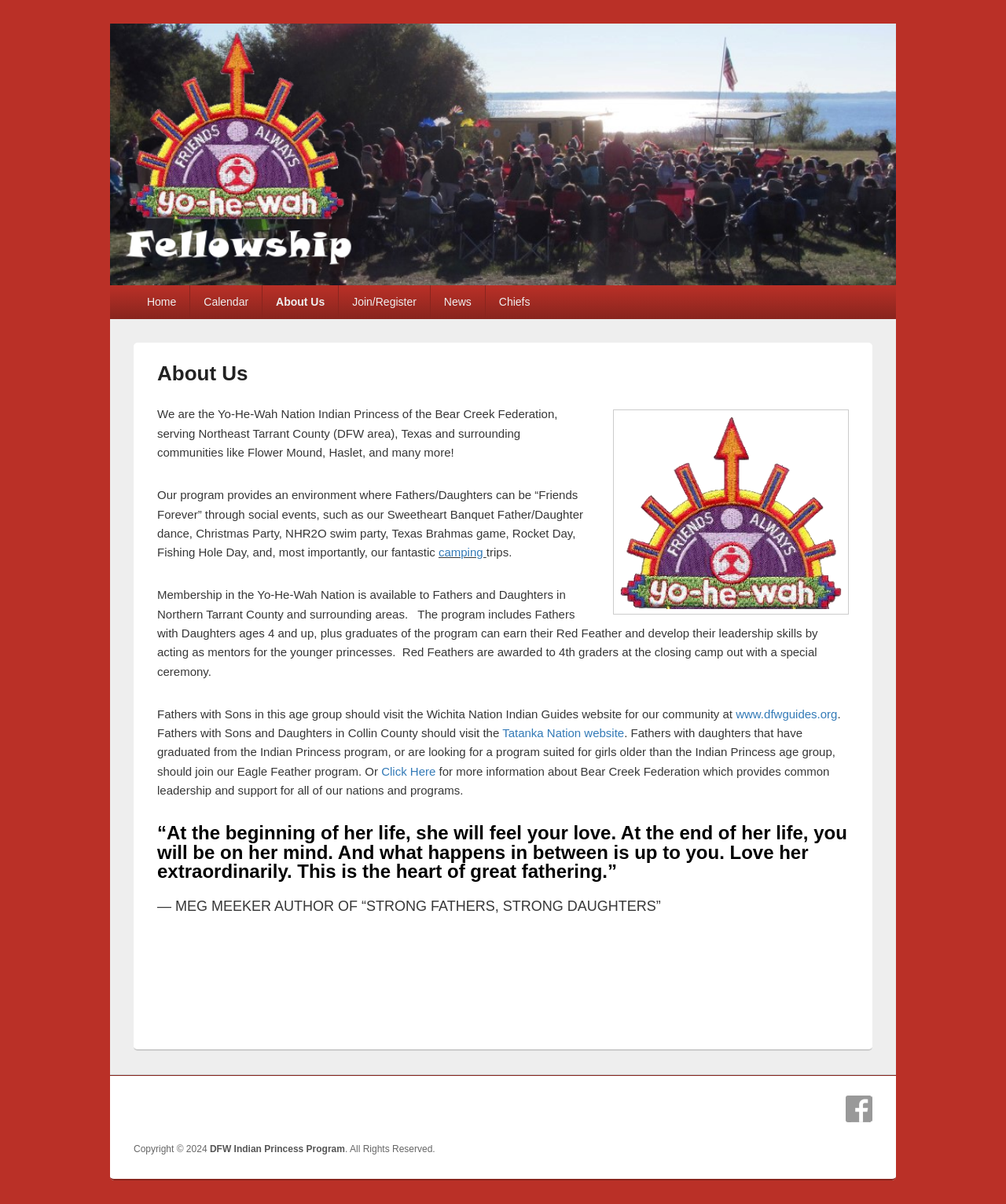Please identify the bounding box coordinates of the element I should click to complete this instruction: 'Click the 'camping' link'. The coordinates should be given as four float numbers between 0 and 1, like this: [left, top, right, bottom].

[0.436, 0.453, 0.483, 0.464]